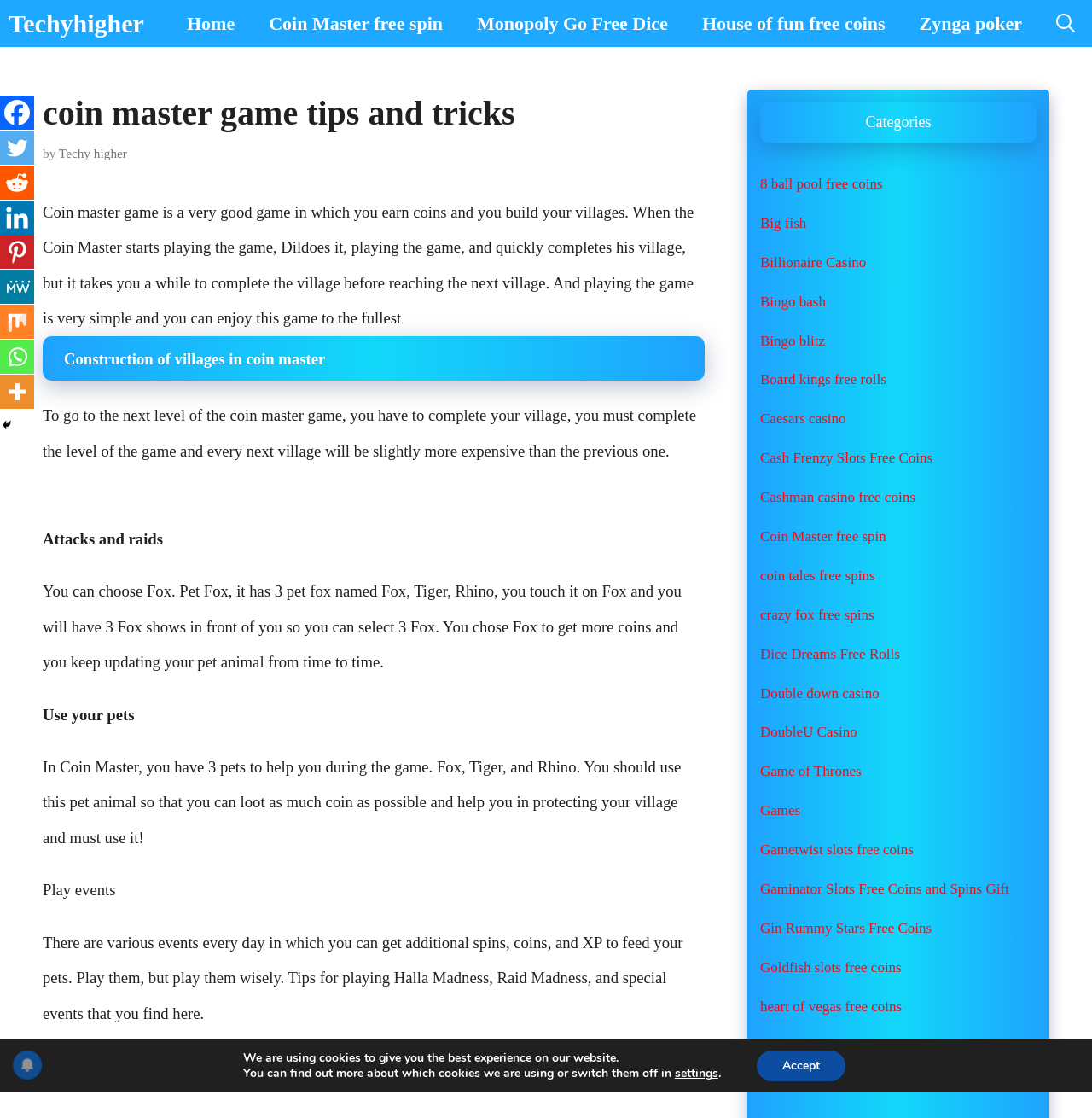What is the name of the event that provides additional spins, coins, and XP?
Using the image as a reference, answer with just one word or a short phrase.

Halla Madness